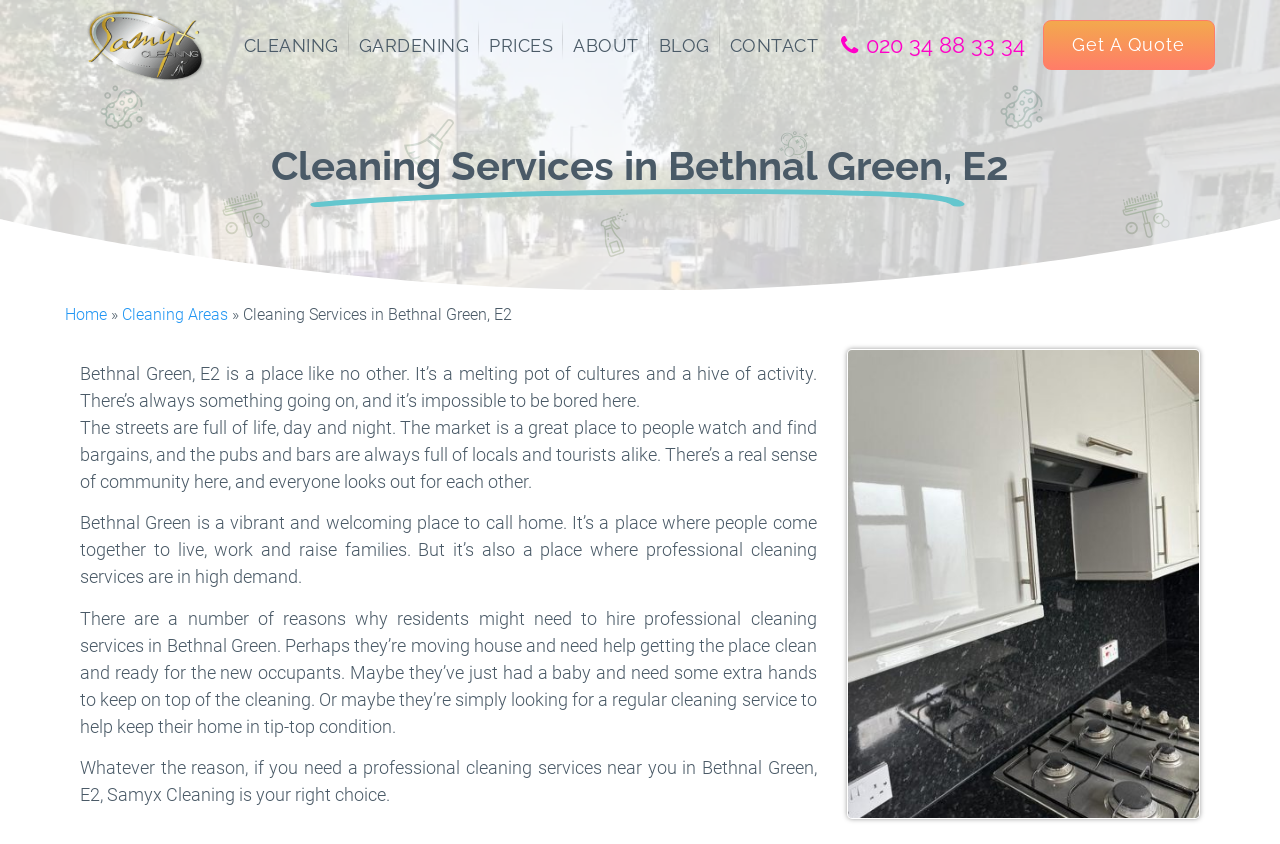Give a concise answer using only one word or phrase for this question:
What is the company's promise to its customers?

100% satisfaction guaranteed